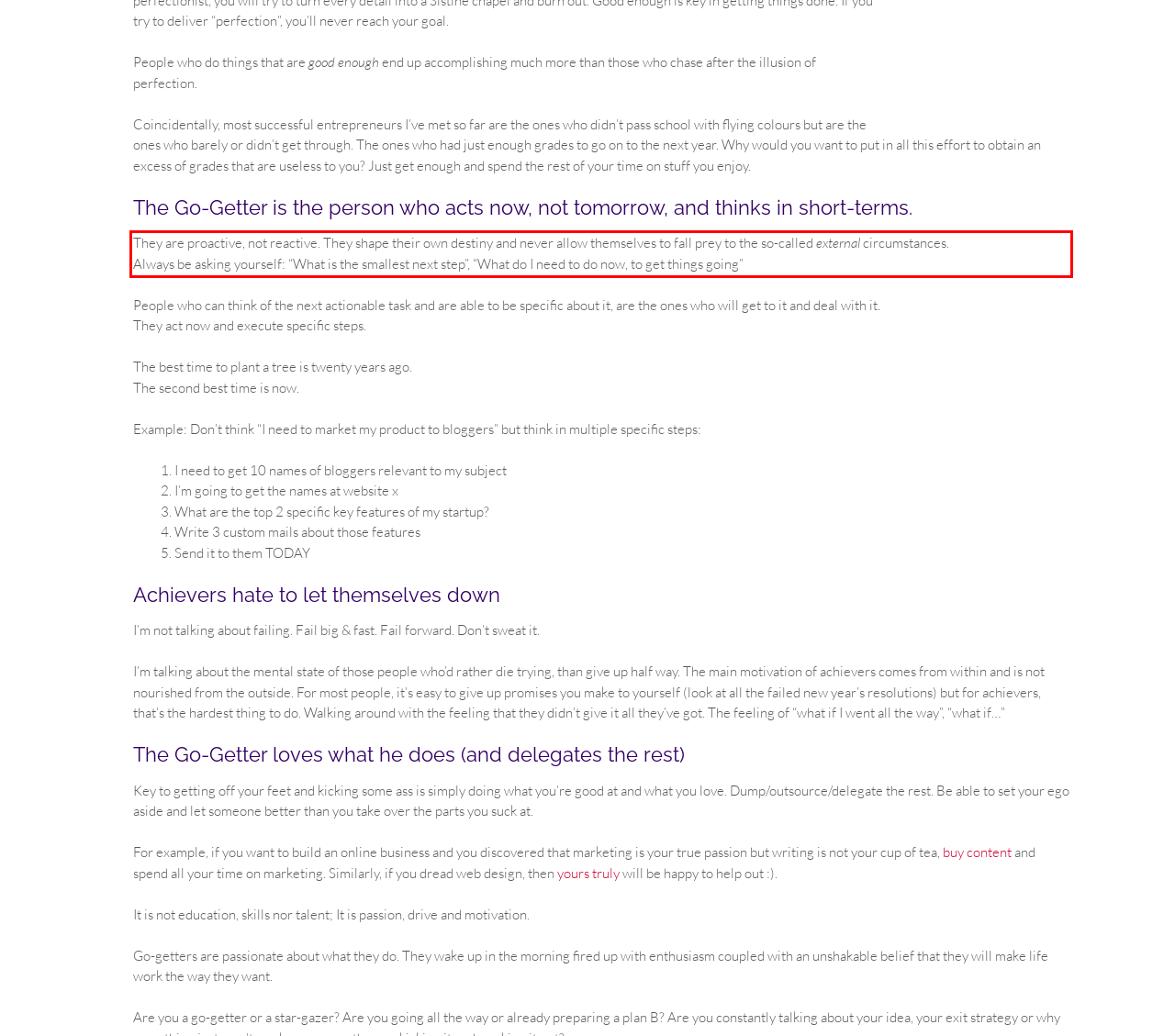From the given screenshot of a webpage, identify the red bounding box and extract the text content within it.

They are proactive, not reactive. They shape their own destiny and never allow themselves to fall prey to the so-called external circumstances. Always be asking yourself: “What is the smallest next step”, “What do I need to do now, to get things going”